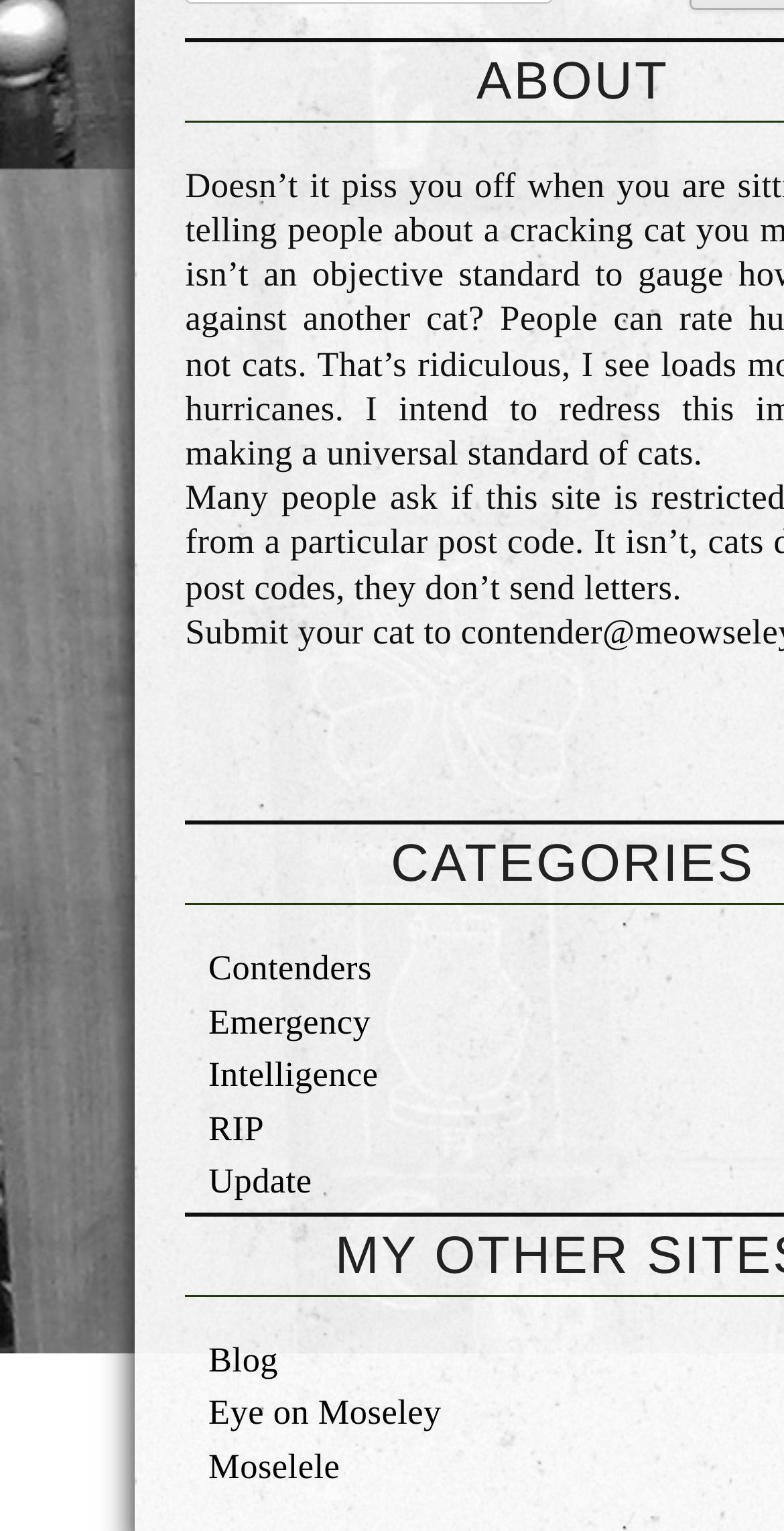Identify the bounding box for the described UI element. Provide the coordinates in (top-left x, top-left y, bottom-right x, bottom-right y) format with values ranging from 0 to 1: Moselele

[0.266, 0.944, 0.434, 0.971]